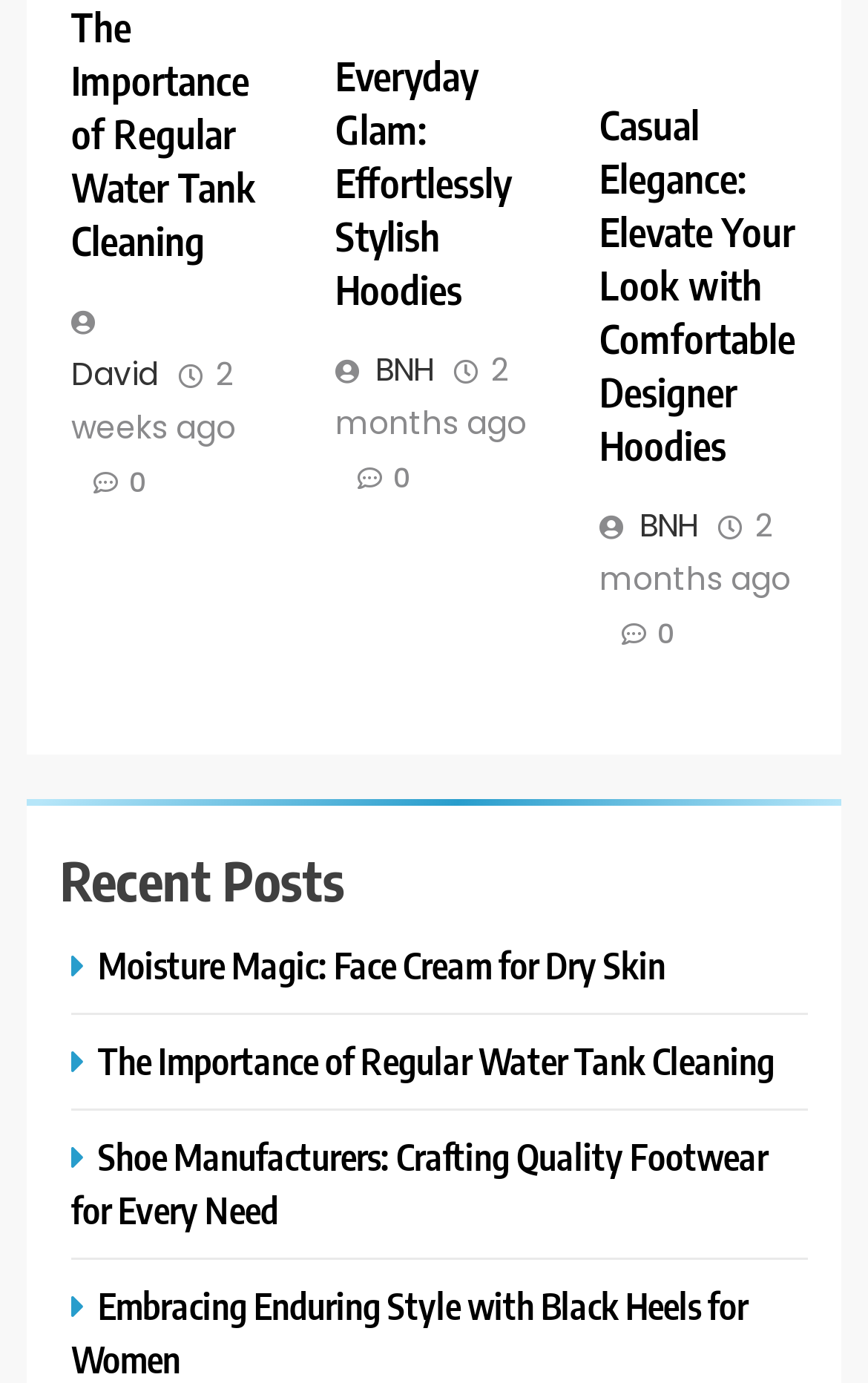Please specify the bounding box coordinates of the clickable section necessary to execute the following command: "Check the recent post 'Moisture Magic: Face Cream for Dry Skin'".

[0.082, 0.681, 0.779, 0.714]